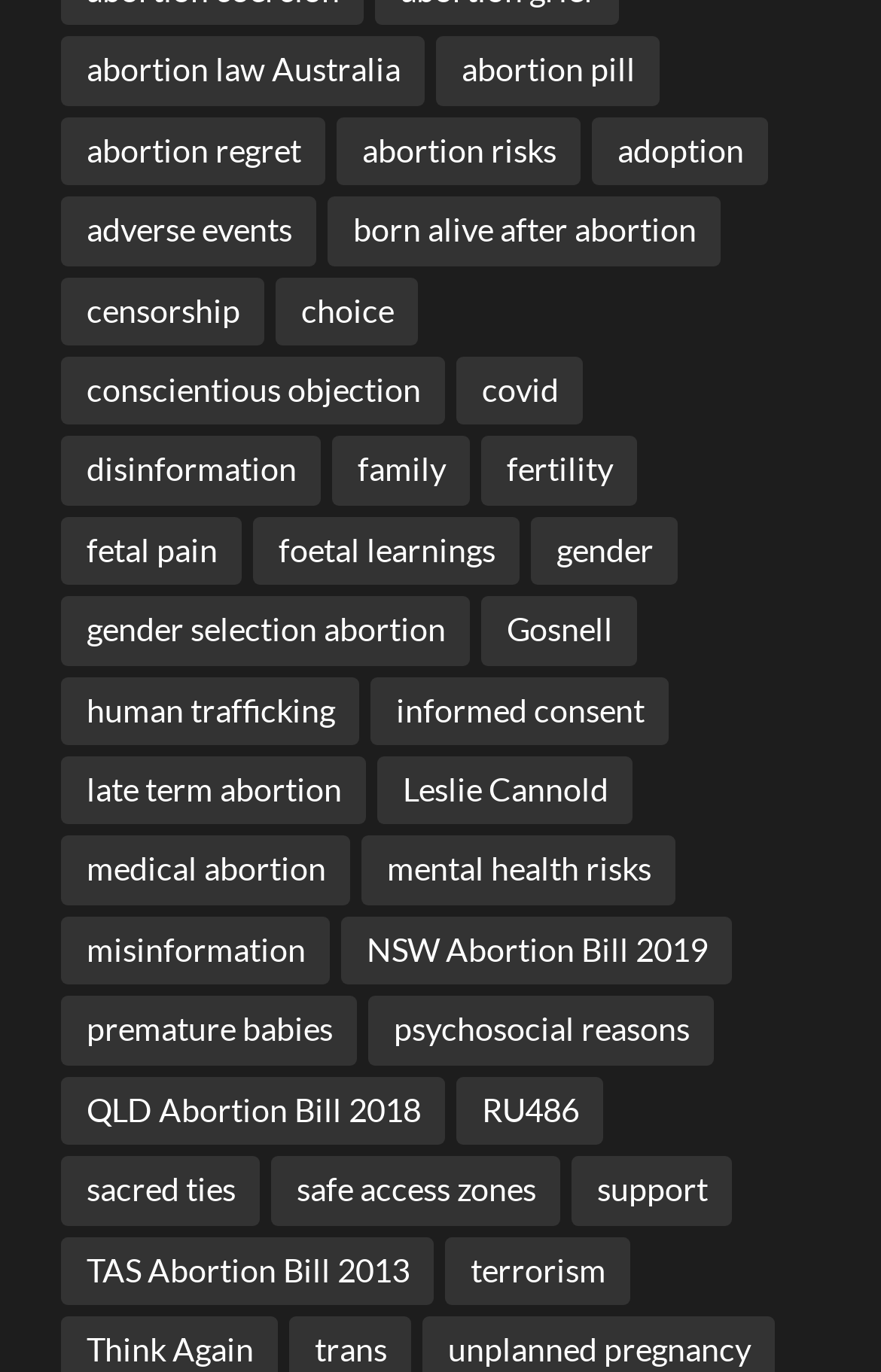Identify the bounding box coordinates of the element that should be clicked to fulfill this task: "Read about NSW Abortion Bill 2019". The coordinates should be provided as four float numbers between 0 and 1, i.e., [left, top, right, bottom].

[0.388, 0.668, 0.832, 0.718]